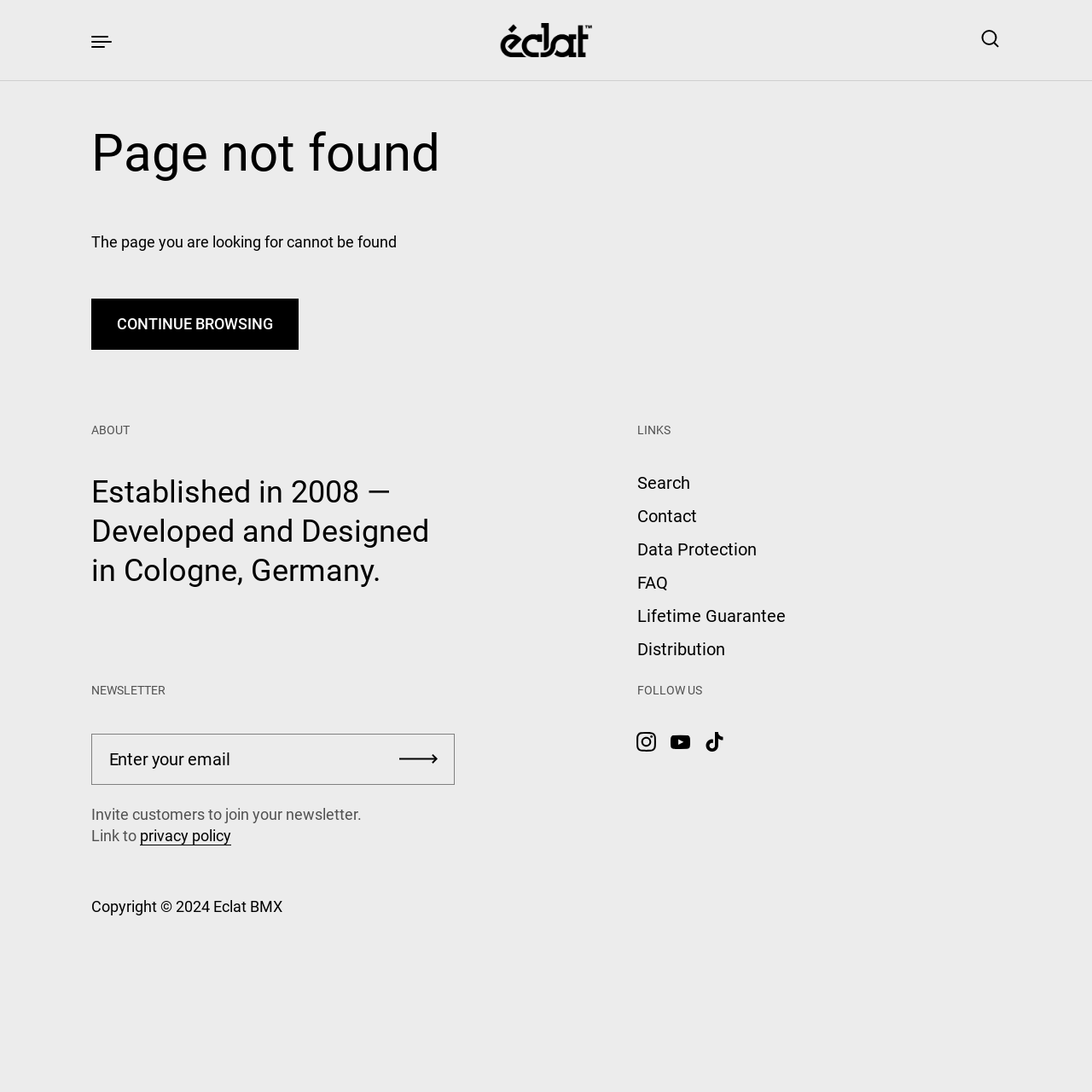What is the name of the company?
Refer to the image and give a detailed response to the question.

The name of the company can be found in the top-left corner of the webpage, where it says 'Eclat BMX' in a logo format.